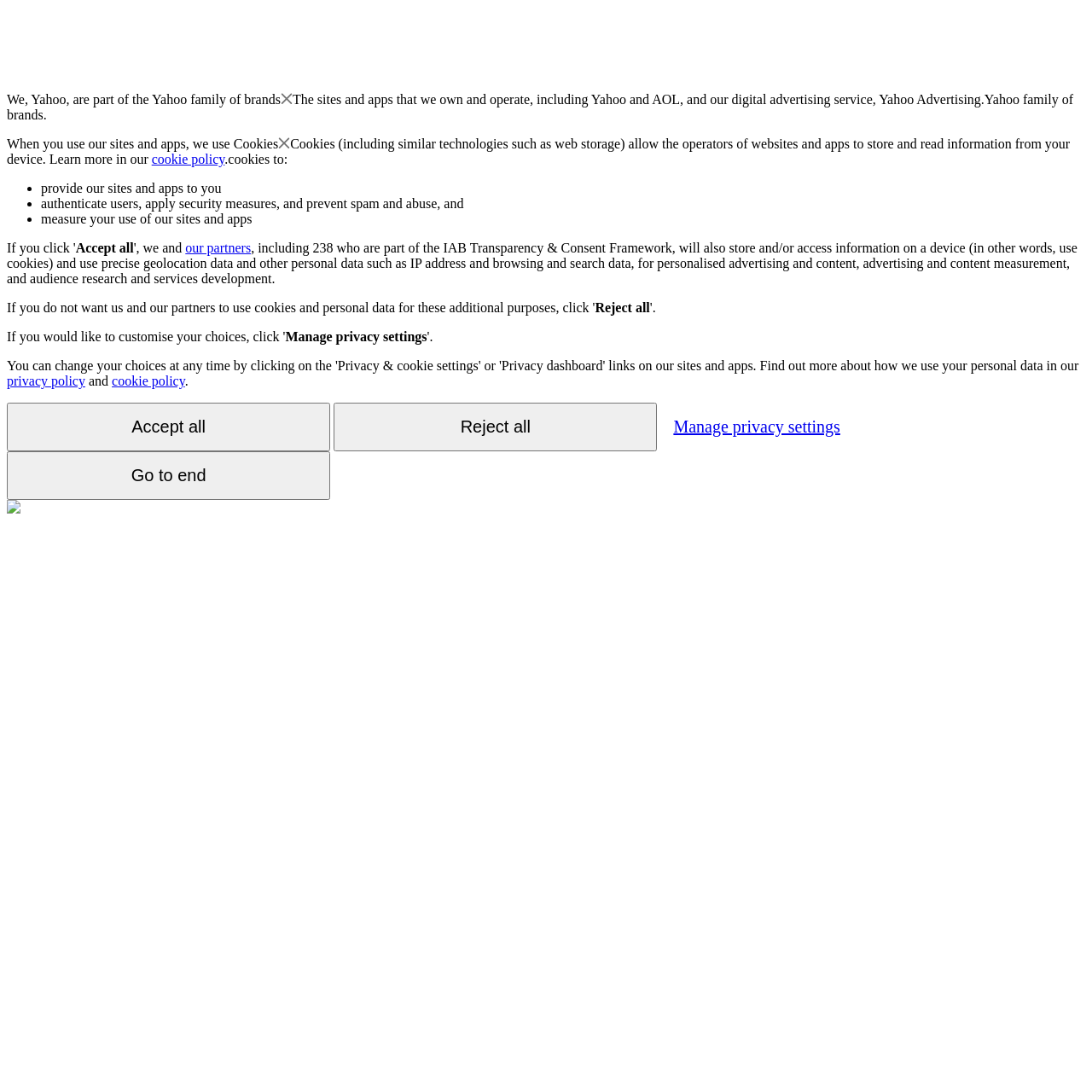Please locate the bounding box coordinates of the region I need to click to follow this instruction: "Click the 'Accept all' button".

[0.069, 0.22, 0.122, 0.234]